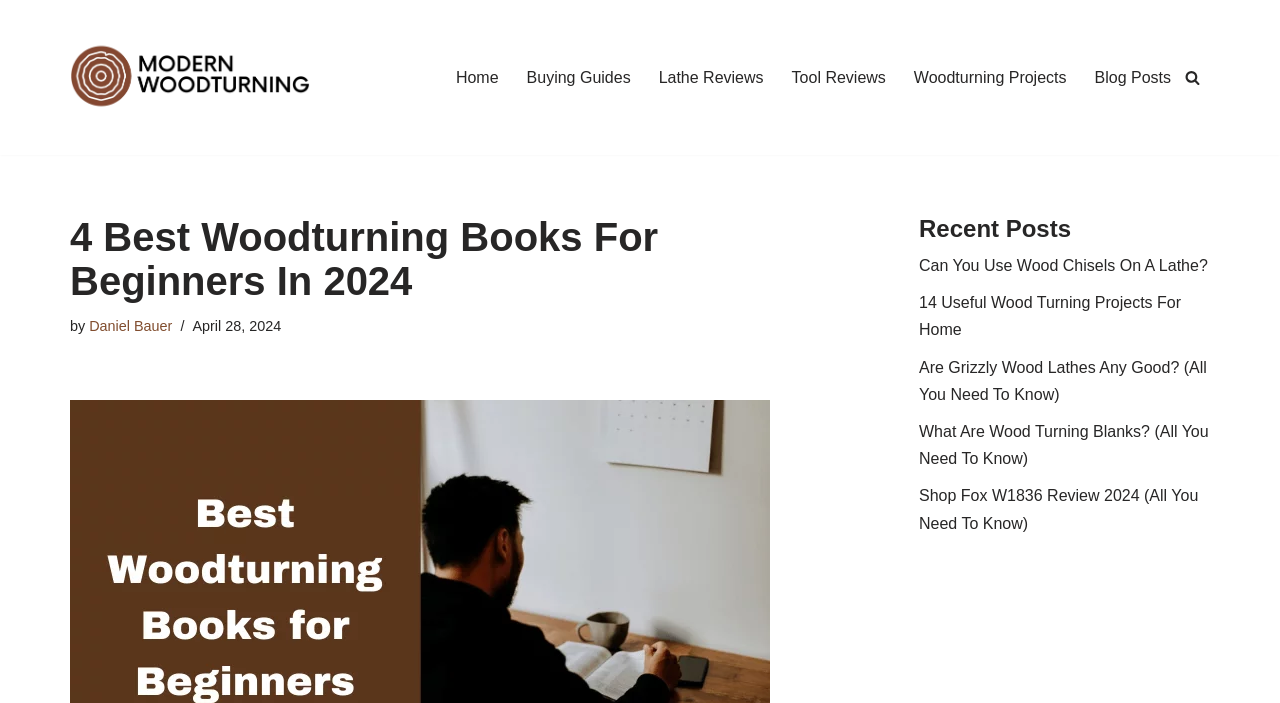Specify the bounding box coordinates of the area to click in order to follow the given instruction: "search for something."

[0.926, 0.1, 0.938, 0.121]